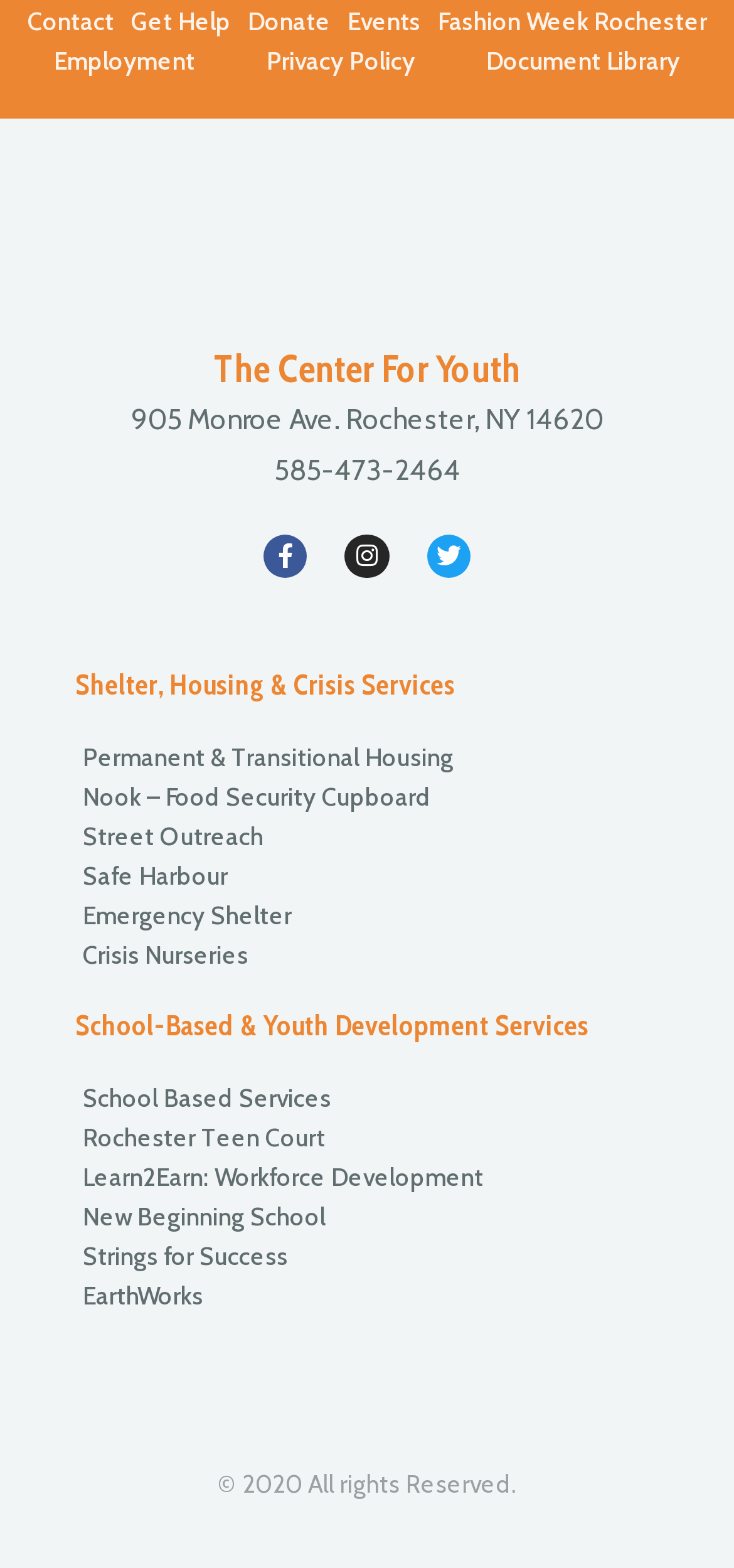Using the information in the image, give a detailed answer to the following question: How many social media links are there?

I counted the number of link elements that contain social media icons, which are Facebook, Instagram, and Twitter, and found that there are 3 social media links.